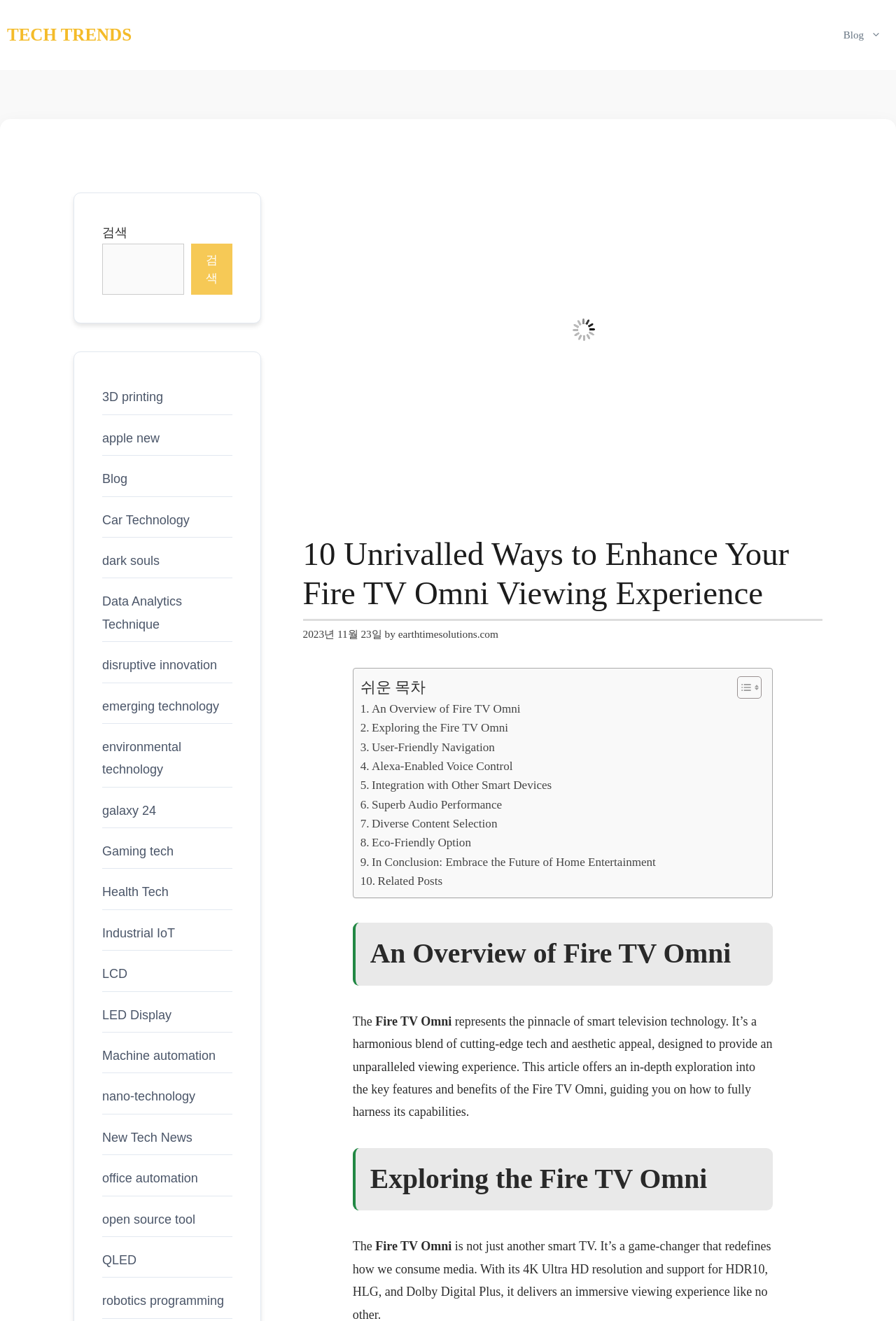Please find and provide the title of the webpage.

10 Unrivalled Ways to Enhance Your Fire TV Omni Viewing Experience